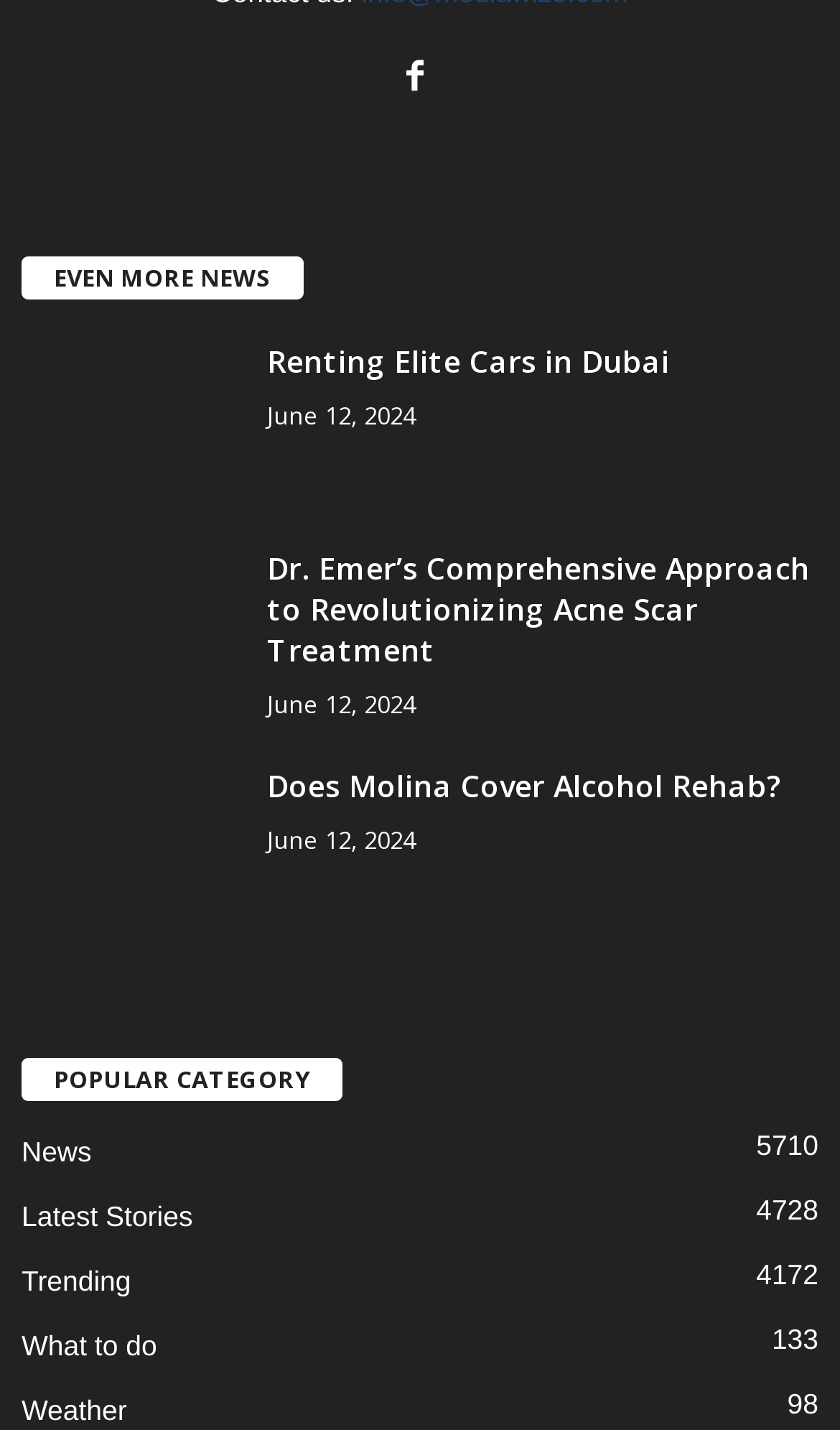Using the element description: "What to do133", determine the bounding box coordinates. The coordinates should be in the format [left, top, right, bottom], with values between 0 and 1.

[0.026, 0.929, 0.187, 0.952]